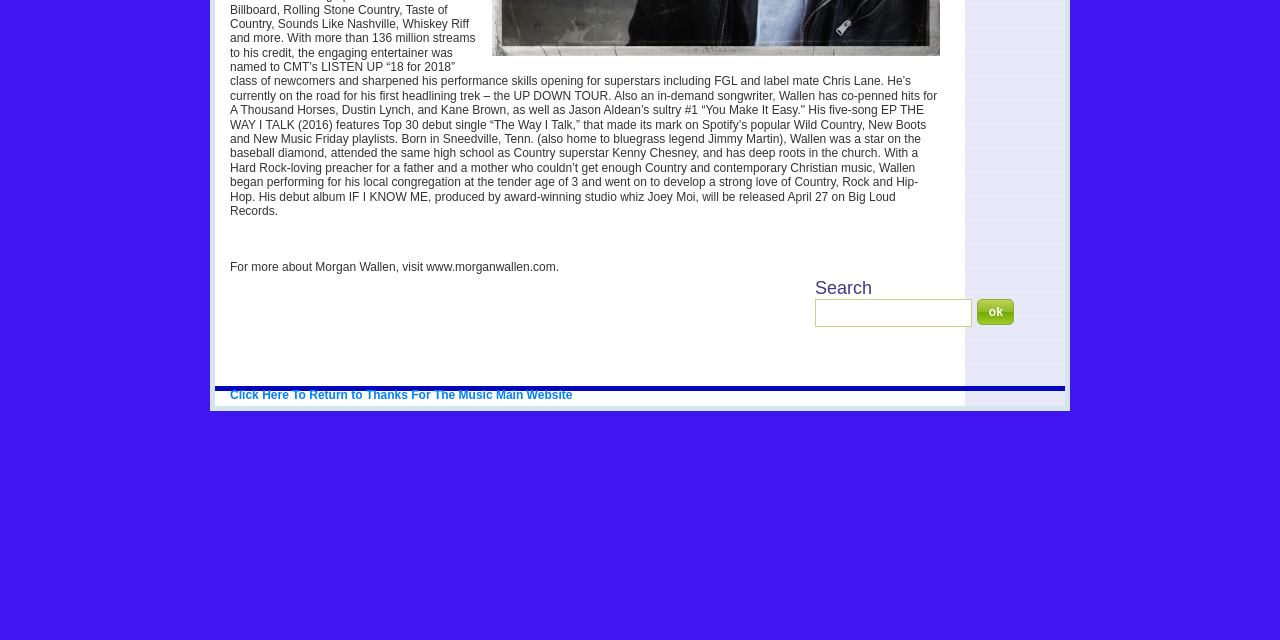Locate and provide the bounding box coordinates for the HTML element that matches this description: "title="Search" value="ok"".

[0.764, 0.467, 0.792, 0.508]